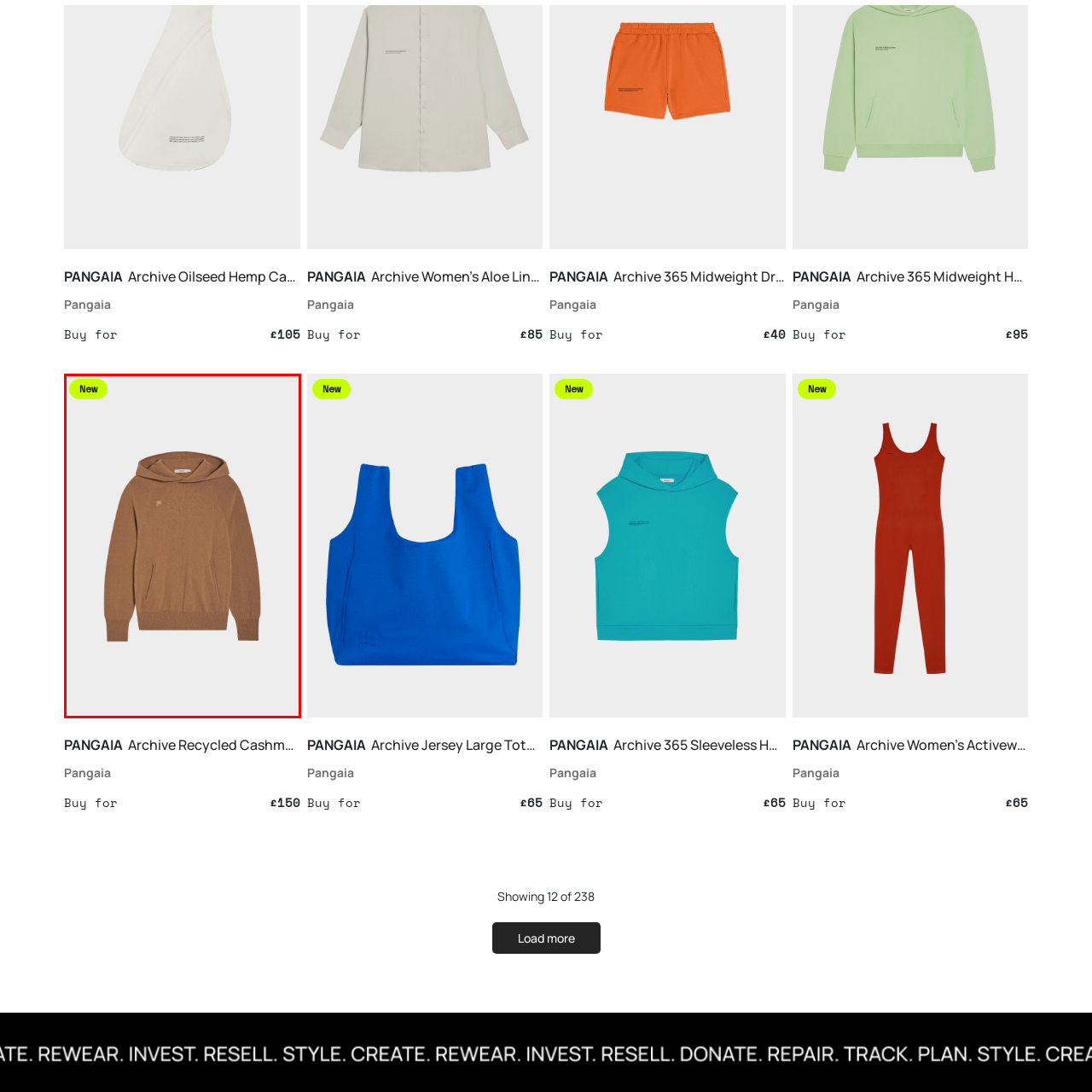Is the Archive Recycled Cashmere Hoodie part of a sustainable collection?
Look at the image within the red bounding box and provide a single word or phrase as an answer.

yes